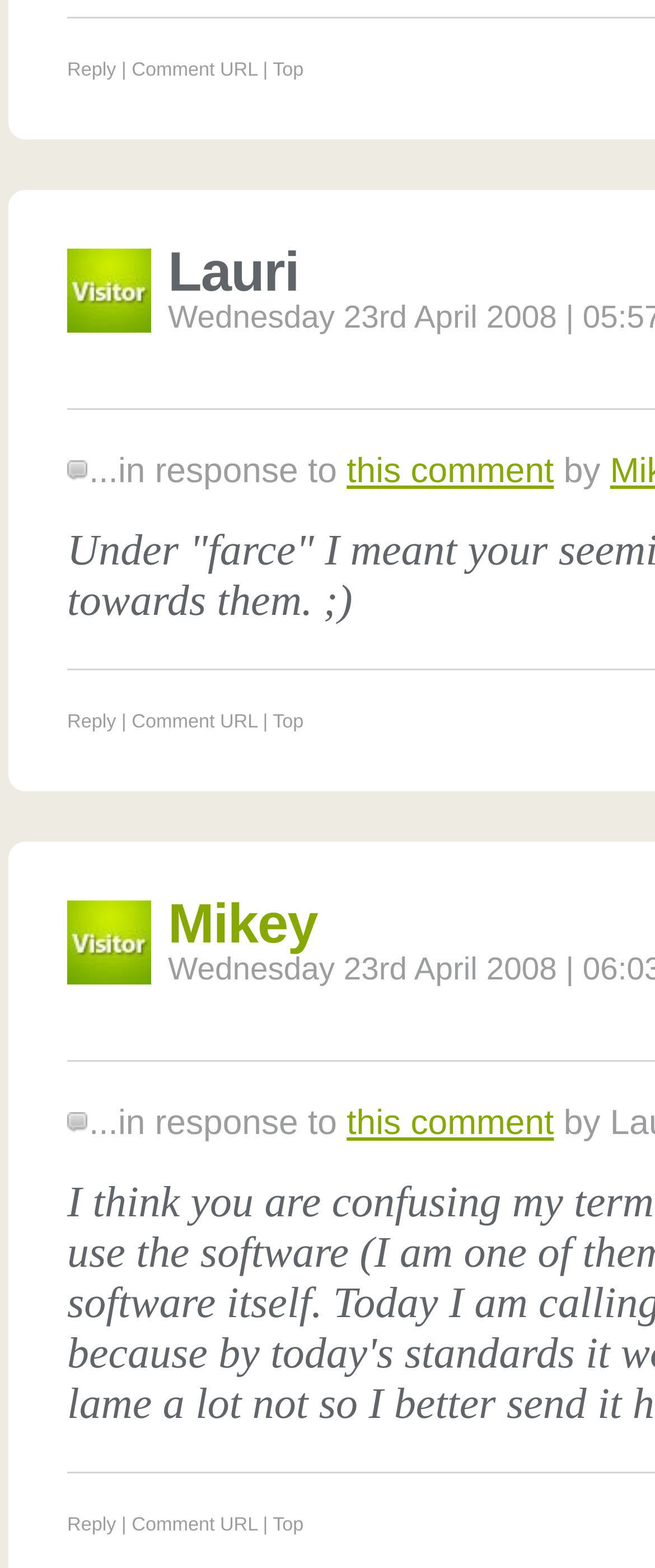Could you highlight the region that needs to be clicked to execute the instruction: "View the user profile of Mikey"?

[0.256, 0.57, 0.485, 0.609]